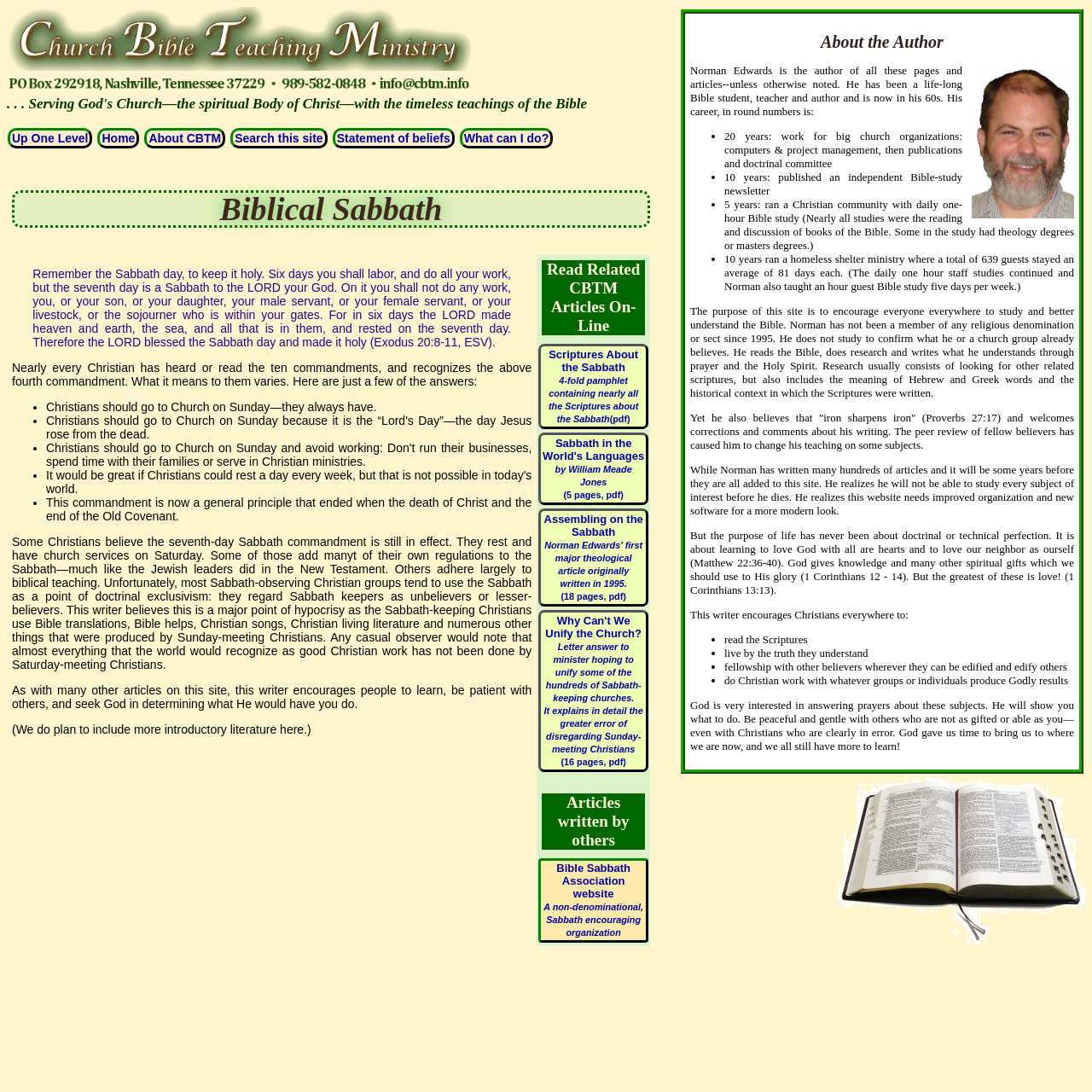Predict the bounding box coordinates of the UI element that matches this description: "About CBTM". The coordinates should be in the format [left, top, right, bottom] with each value between 0 and 1.

[0.132, 0.117, 0.206, 0.136]